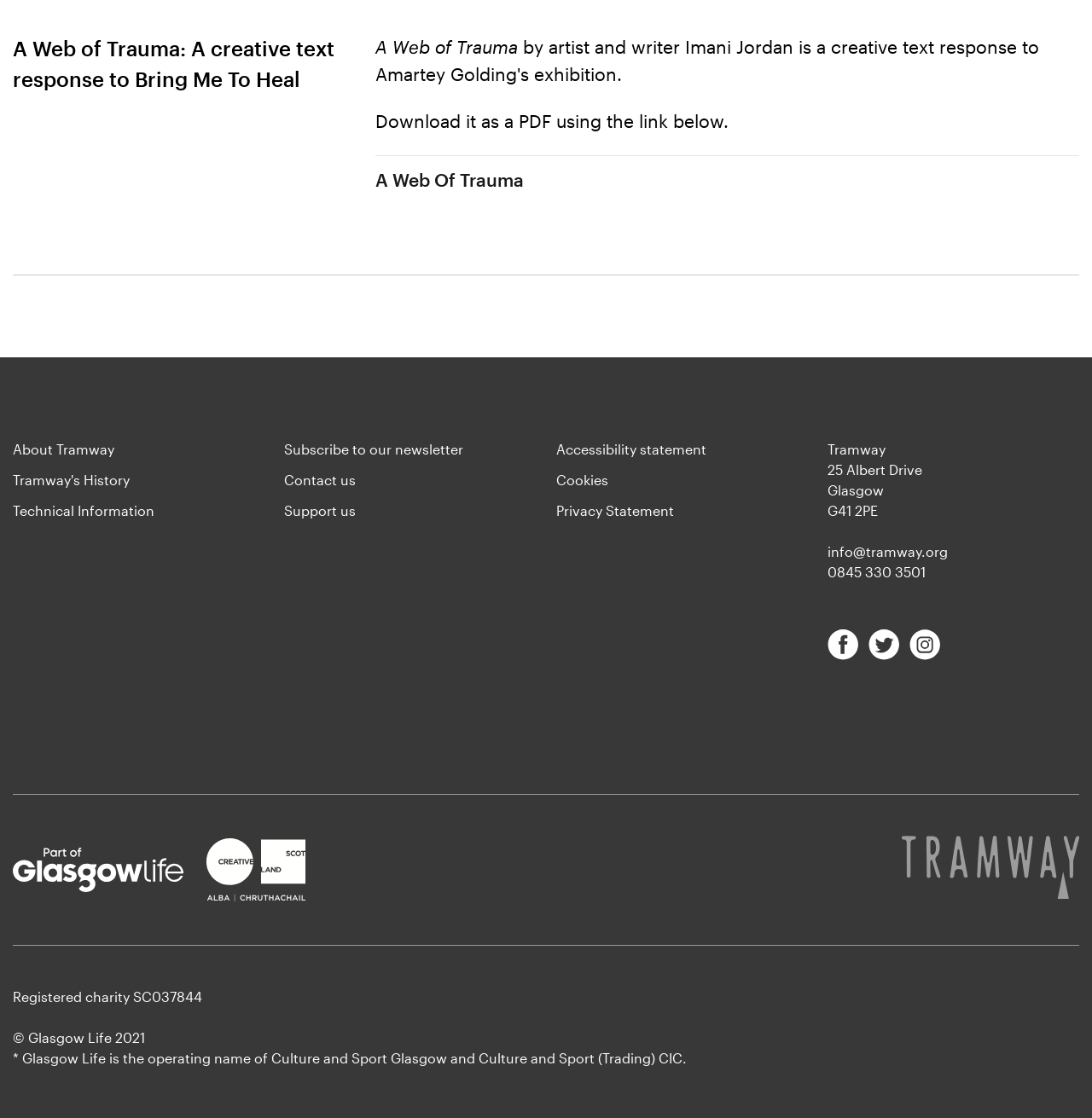Give a short answer using one word or phrase for the question:
What is the link to download the PDF?

A Web Of Trauma